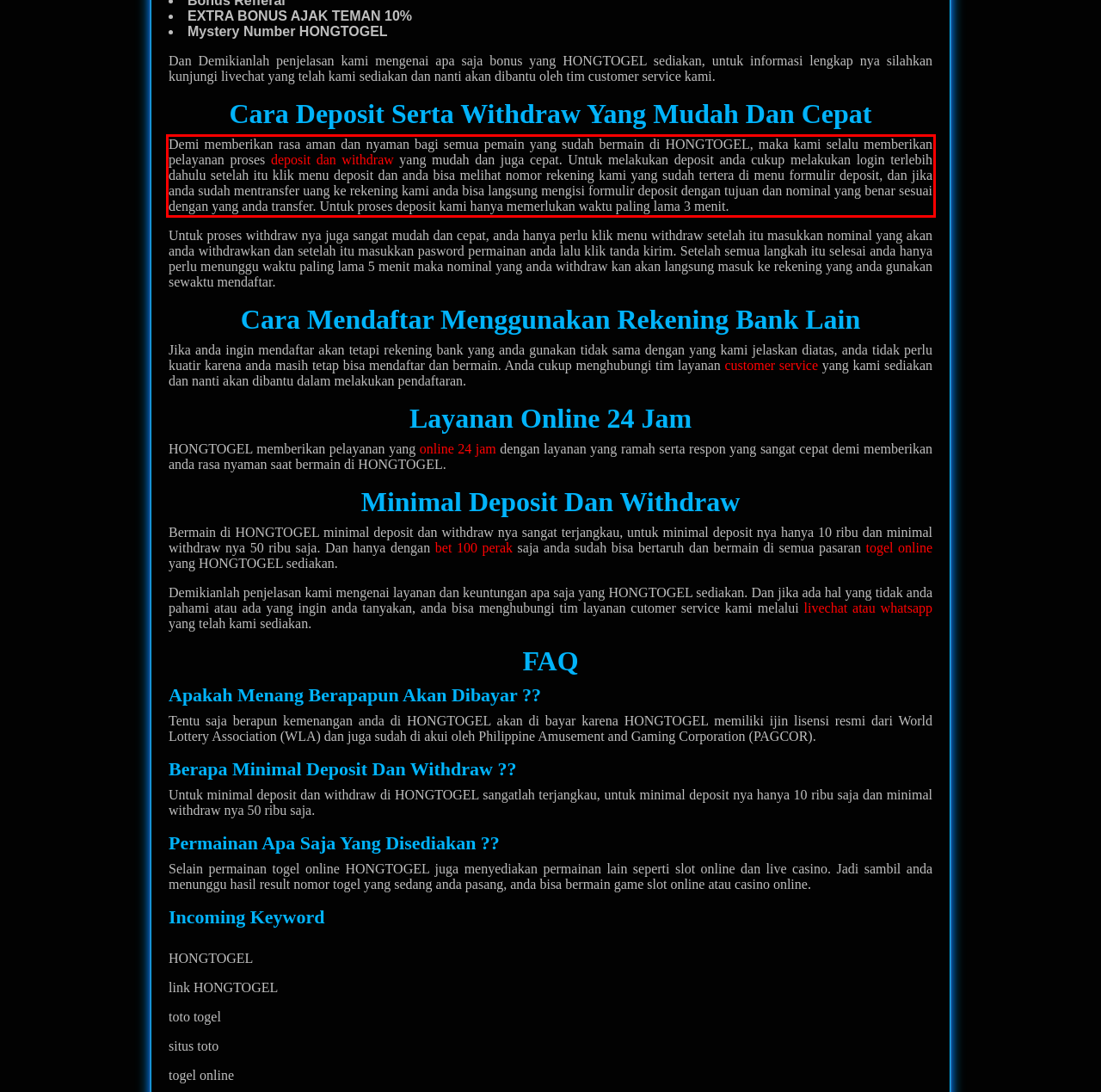Using the provided screenshot of a webpage, recognize the text inside the red rectangle bounding box by performing OCR.

Demi memberikan rasa aman dan nyaman bagi semua pemain yang sudah bermain di HONGTOGEL, maka kami selalu memberikan pelayanan proses deposit dan withdraw yang mudah dan juga cepat. Untuk melakukan deposit anda cukup melakukan login terlebih dahulu setelah itu klik menu deposit dan anda bisa melihat nomor rekening kami yang sudah tertera di menu formulir deposit, dan jika anda sudah mentransfer uang ke rekening kami anda bisa langsung mengisi formulir deposit dengan tujuan dan nominal yang benar sesuai dengan yang anda transfer. Untuk proses deposit kami hanya memerlukan waktu paling lama 3 menit.